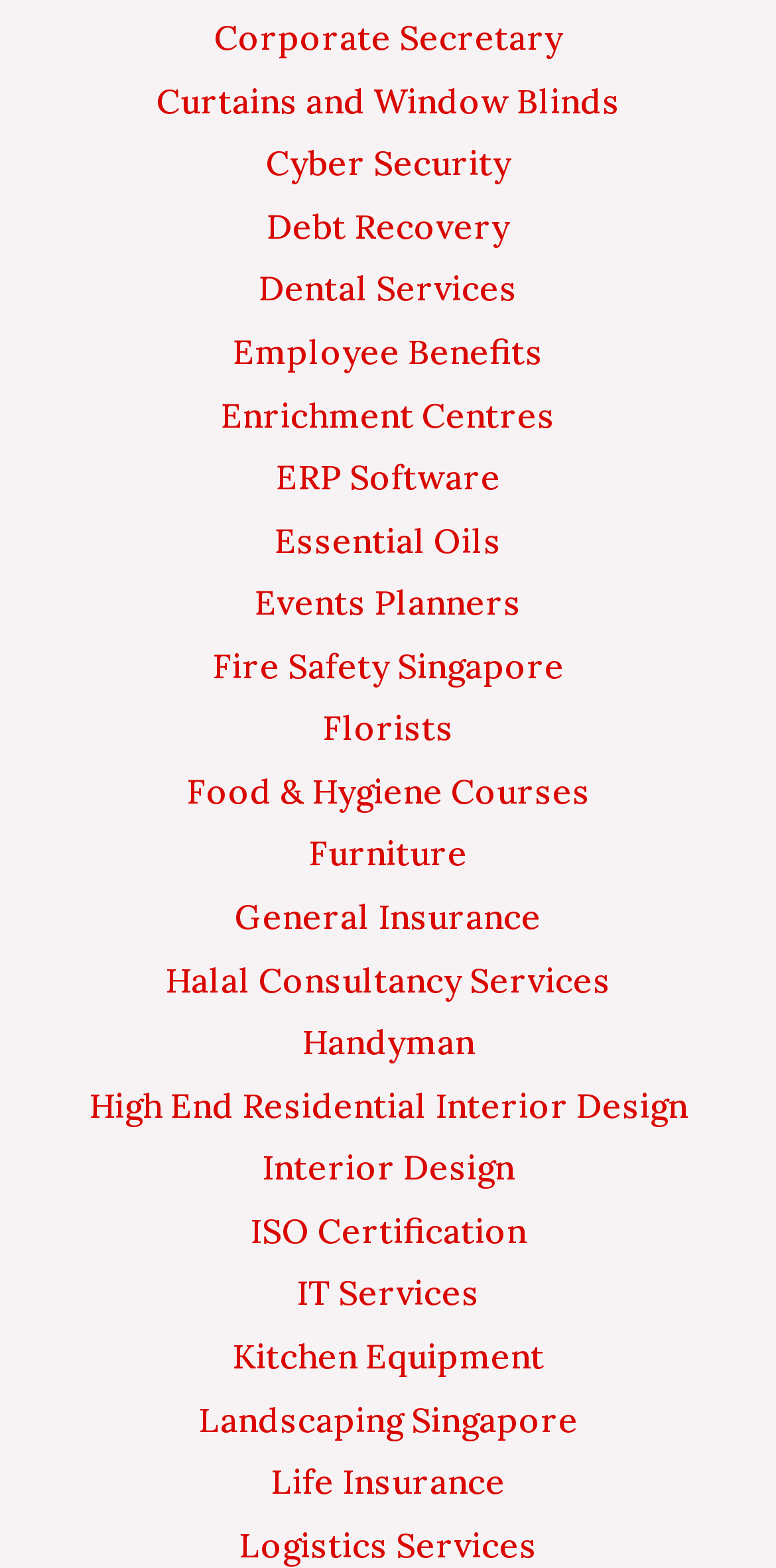Determine the bounding box coordinates for the HTML element described here: "TechPort".

None